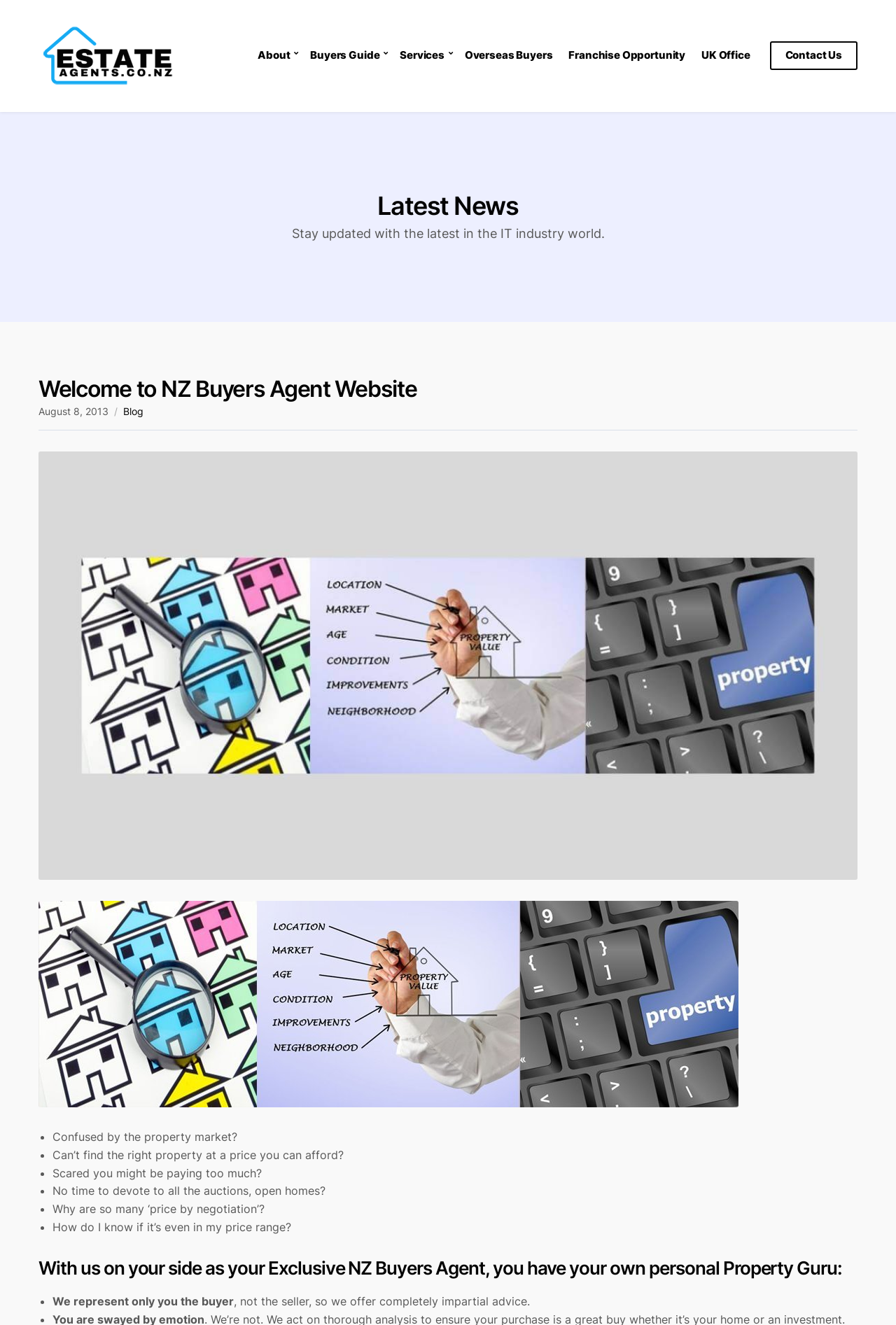Using the details in the image, give a detailed response to the question below:
What are the concerns of property buyers mentioned on the website?

The website mentions several concerns of property buyers, including being confused by the property market, unable to find the right property at an affordable price, scared of paying too much, and not having time to devote to auctions and open homes.